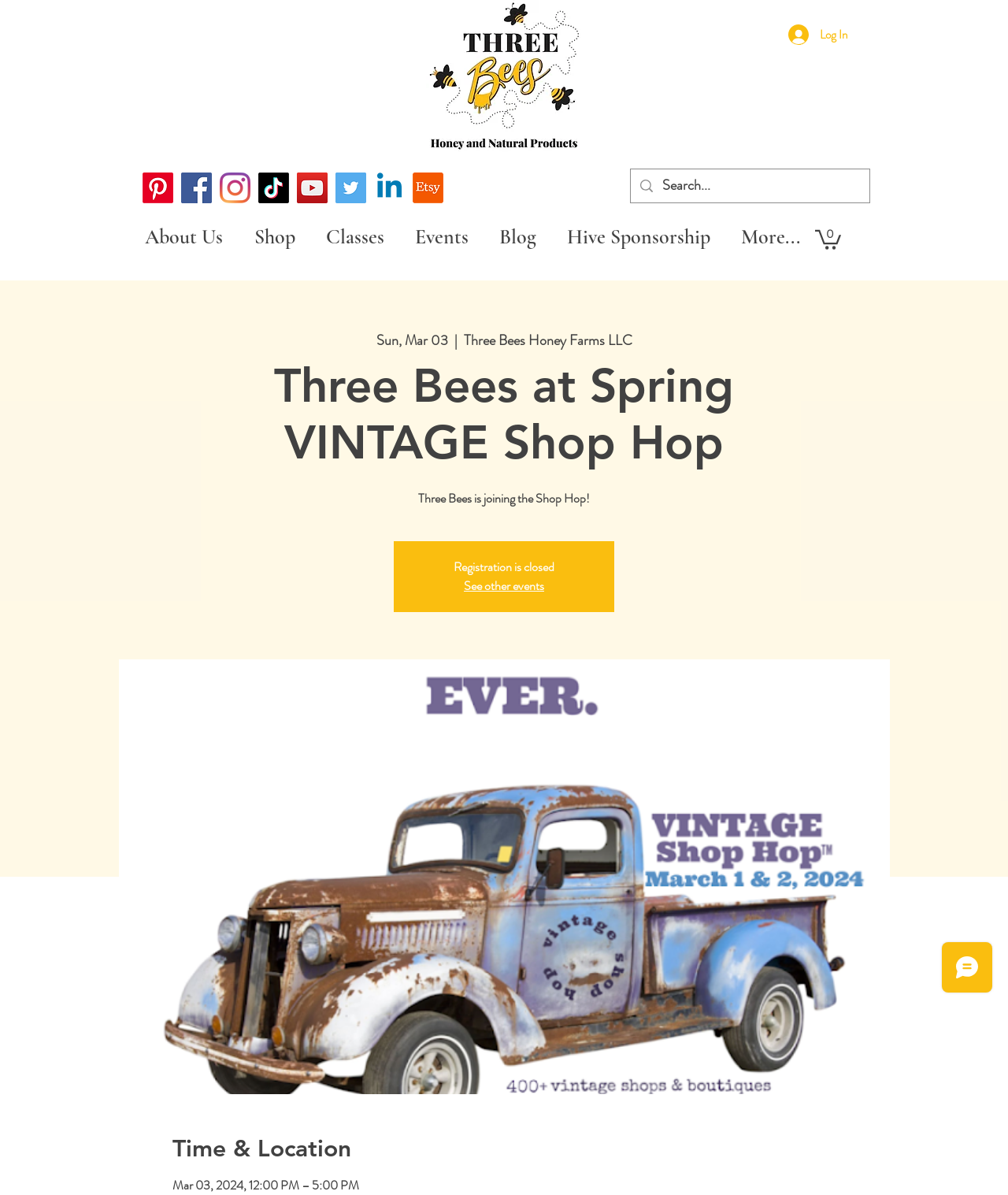Please locate and generate the primary heading on this webpage.

Three Bees at Spring VINTAGE Shop Hop